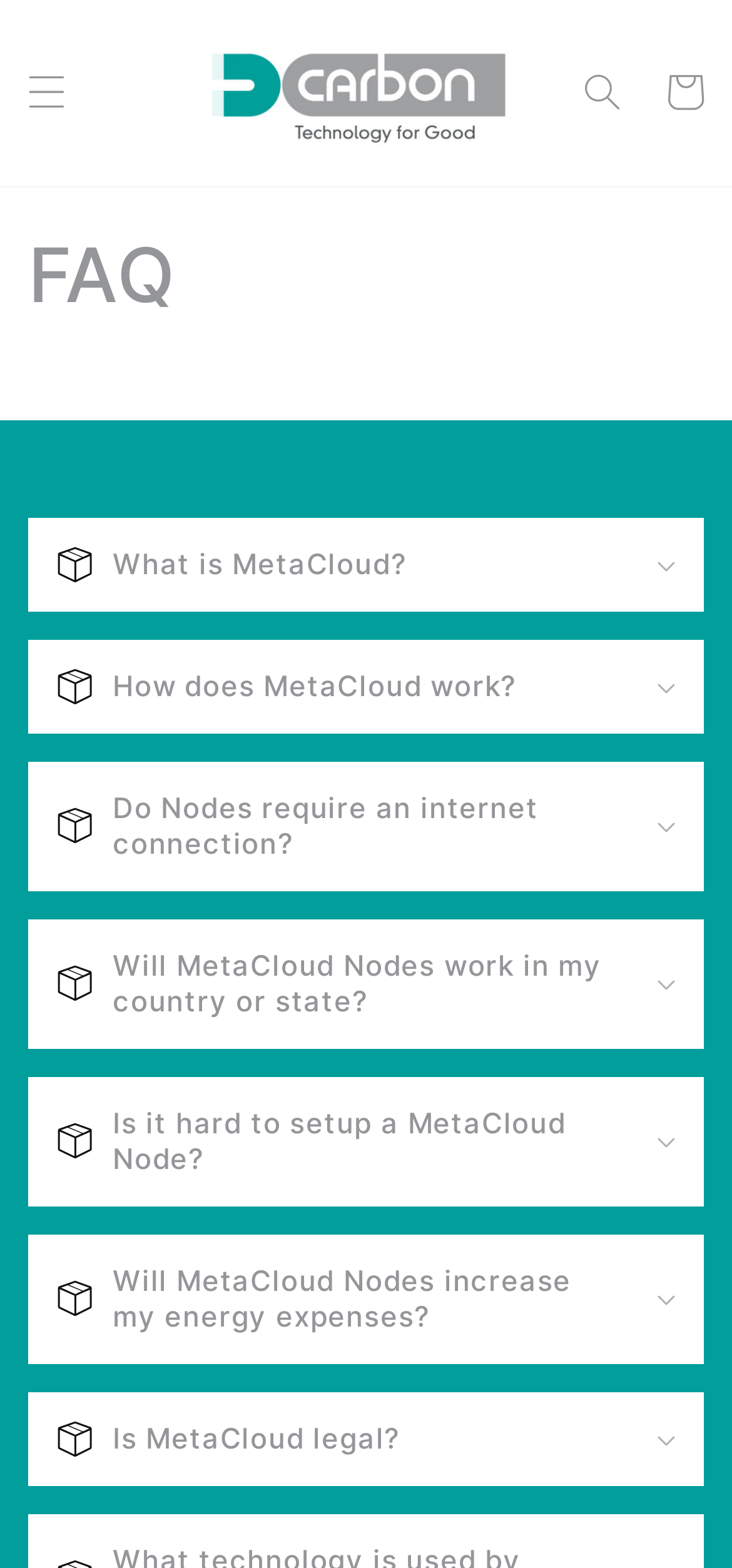Given the webpage screenshot, identify the bounding box of the UI element that matches this description: "parent_node: Cart".

[0.269, 0.012, 0.731, 0.106]